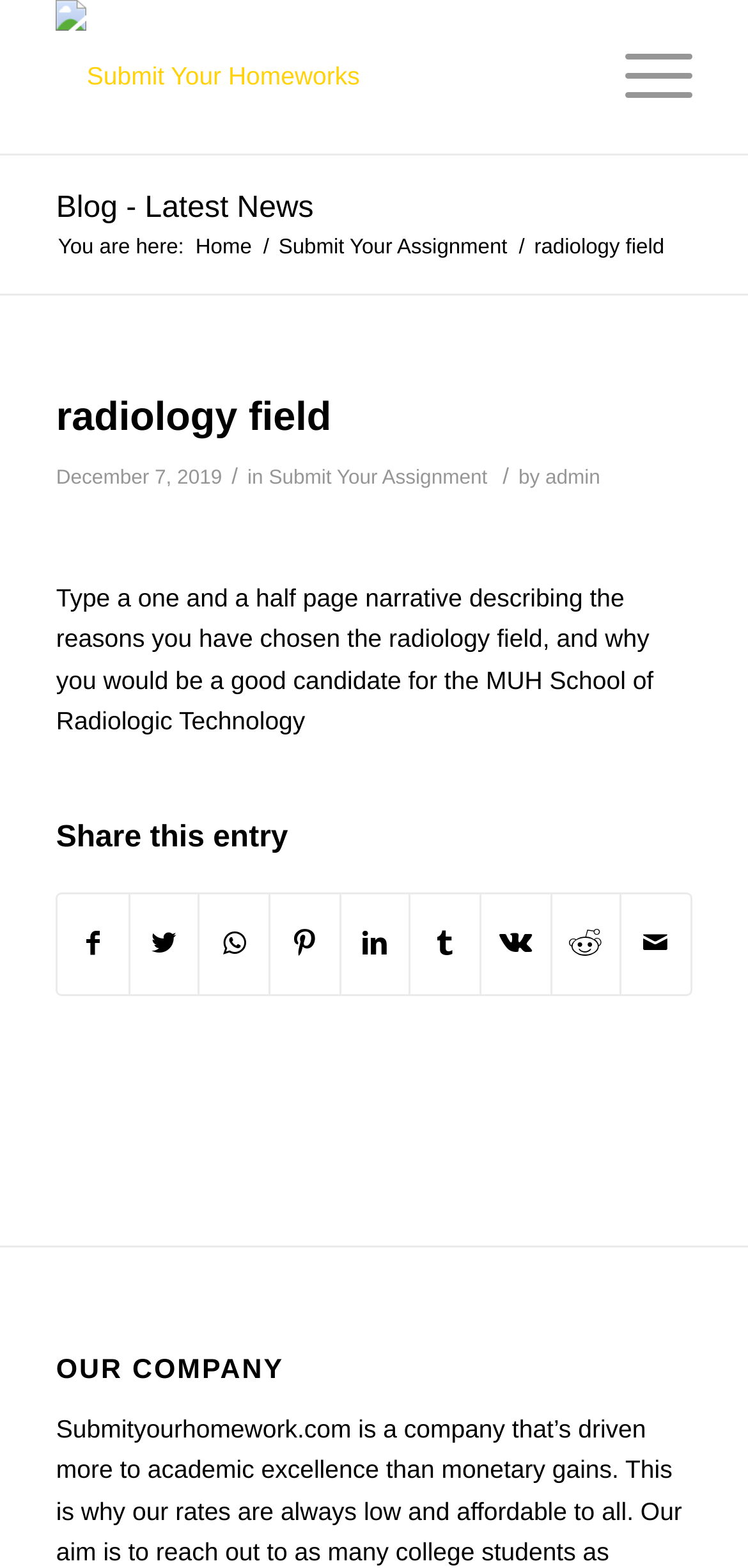What is the date of the latest article?
Look at the image and respond to the question as thoroughly as possible.

The question asks for the date of the latest article. After analyzing the webpage content, I found a time element with the text 'December 7, 2019' which indicates the date of the latest article.